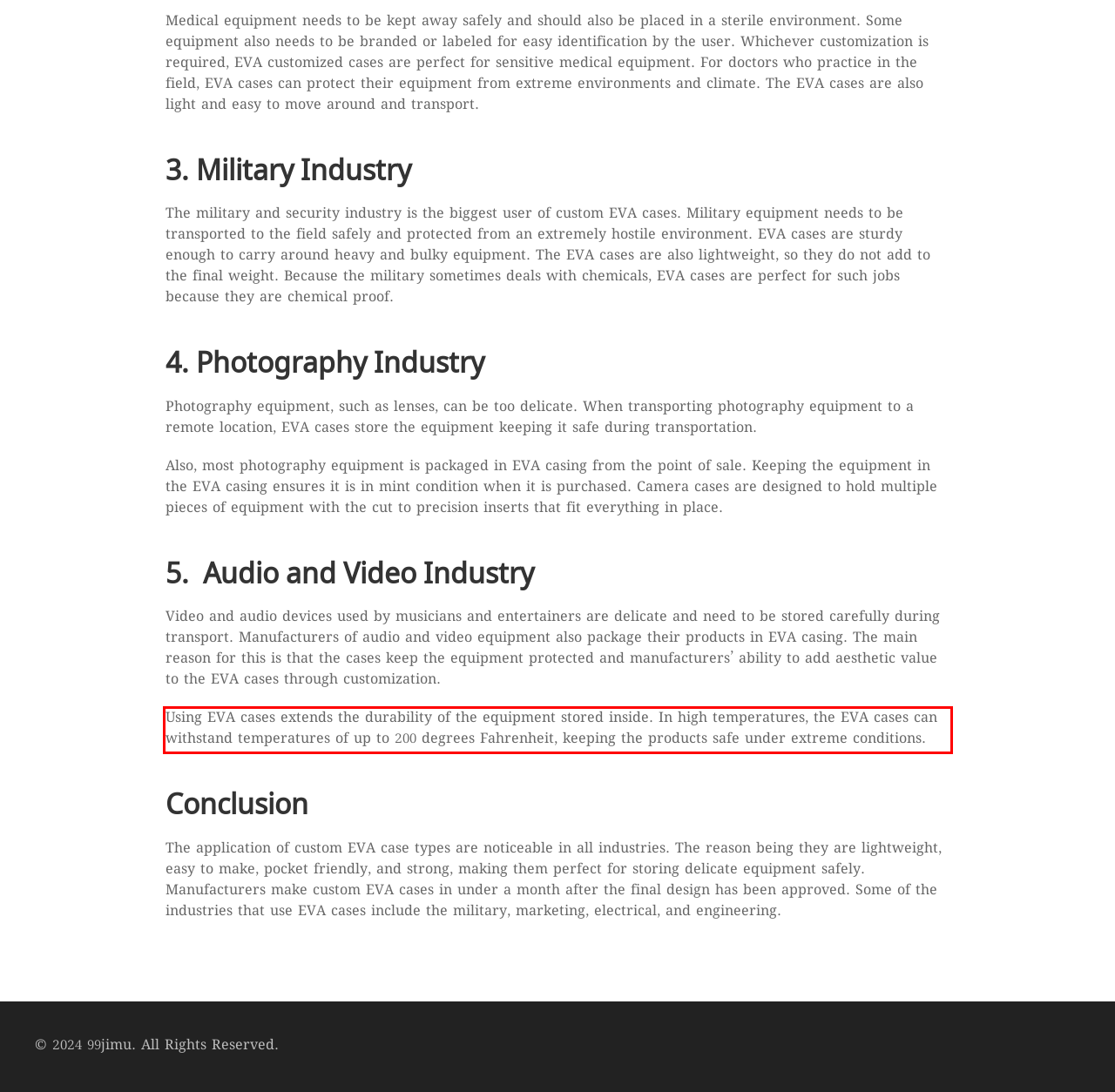Using the provided screenshot of a webpage, recognize and generate the text found within the red rectangle bounding box.

Using EVA cases extends the durability of the equipment stored inside. In high temperatures, the EVA cases can withstand temperatures of up to 200 degrees Fahrenheit, keeping the products safe under extreme conditions.